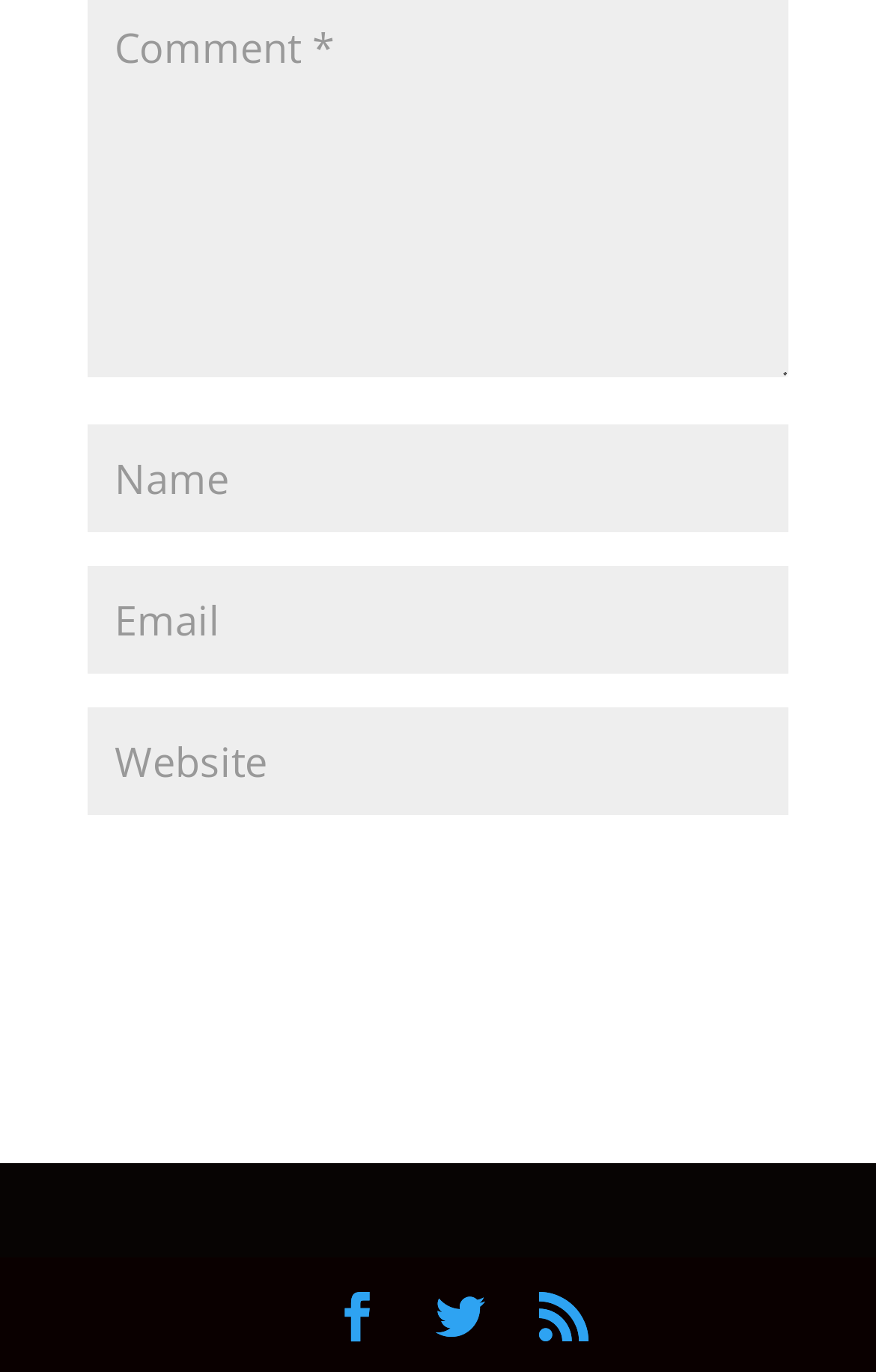Locate and provide the bounding box coordinates for the HTML element that matches this description: "input value="Comment *" name="comment"".

[0.1, 0.0, 0.9, 0.275]